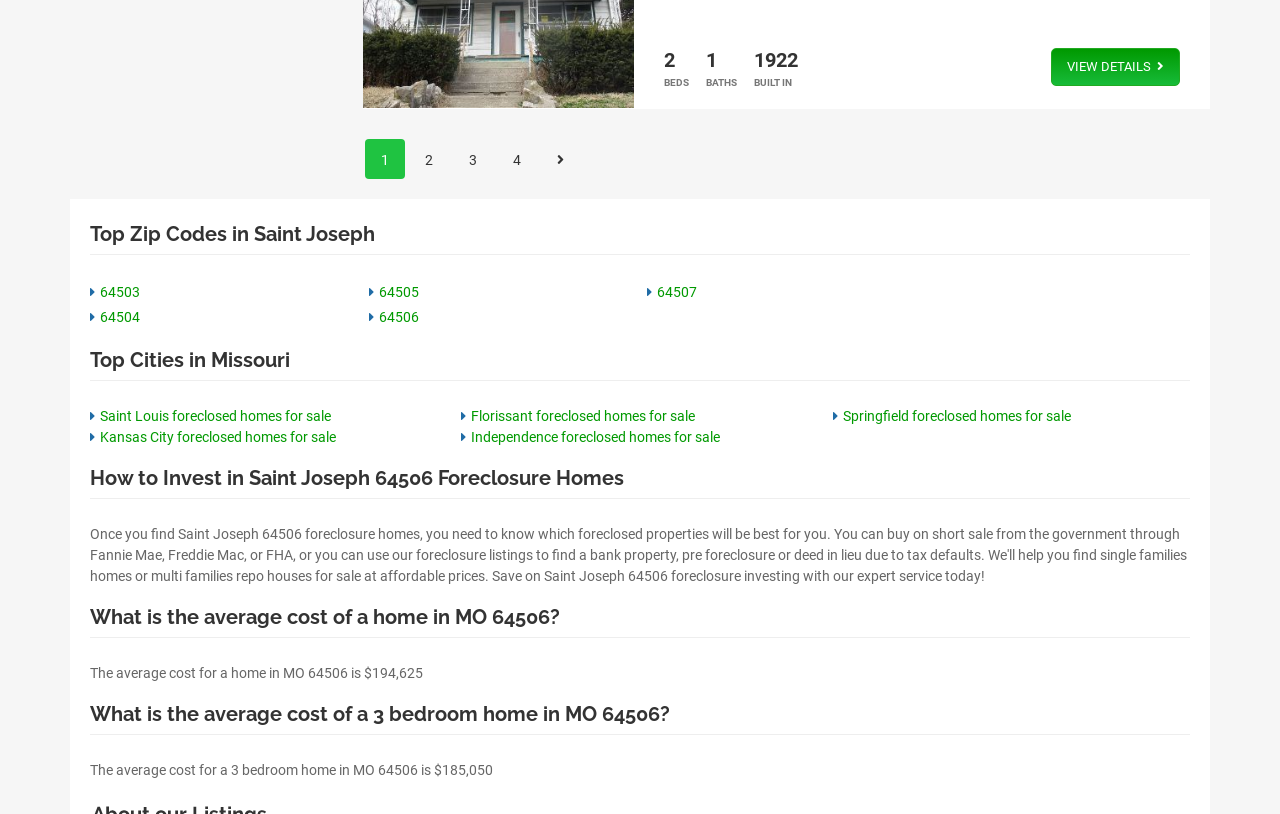Please determine the bounding box coordinates of the area that needs to be clicked to complete this task: 'Get information about 3 bedroom homes in MO 64506'. The coordinates must be four float numbers between 0 and 1, formatted as [left, top, right, bottom].

[0.07, 0.864, 0.93, 0.902]